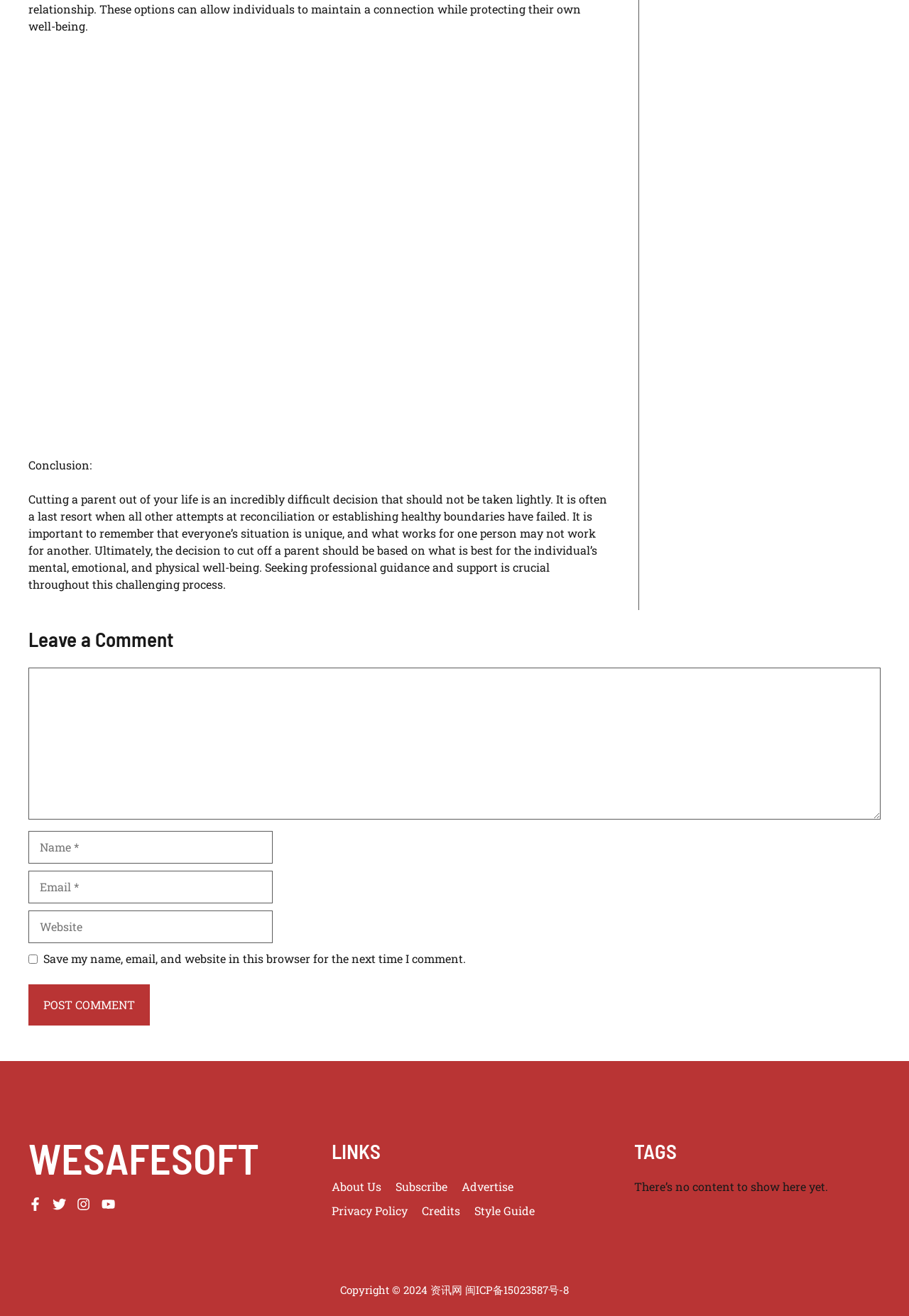How many textboxes are required in the comment section?
From the details in the image, provide a complete and detailed answer to the question.

In the comment section, there are three textboxes: 'Comment', 'Name', and 'Email', all of which are required. This can be determined by looking at the 'required: True' attribute associated with each of these textboxes.